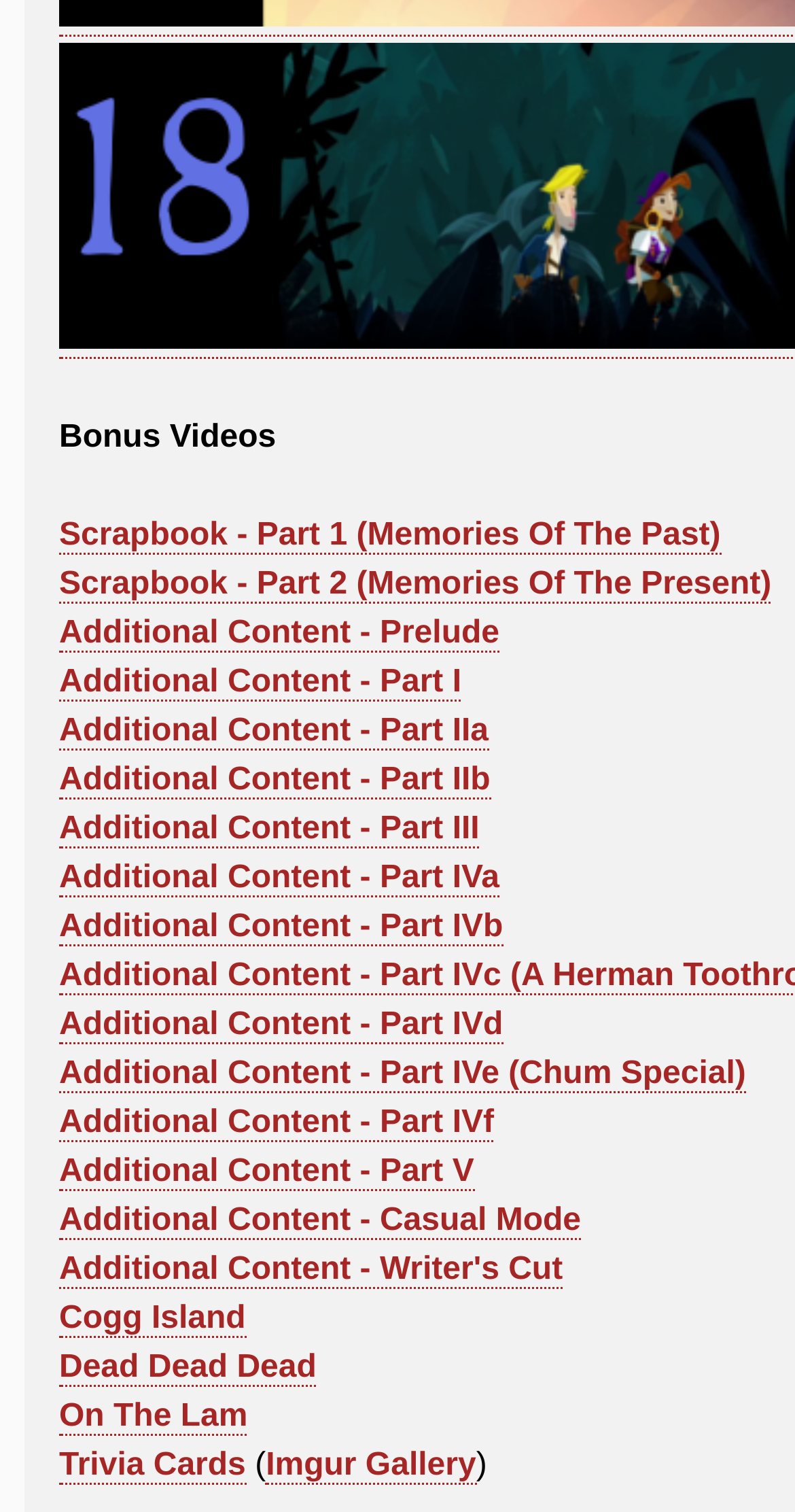Please determine the bounding box coordinates of the section I need to click to accomplish this instruction: "Explore Cogg Island".

[0.074, 0.861, 0.309, 0.886]